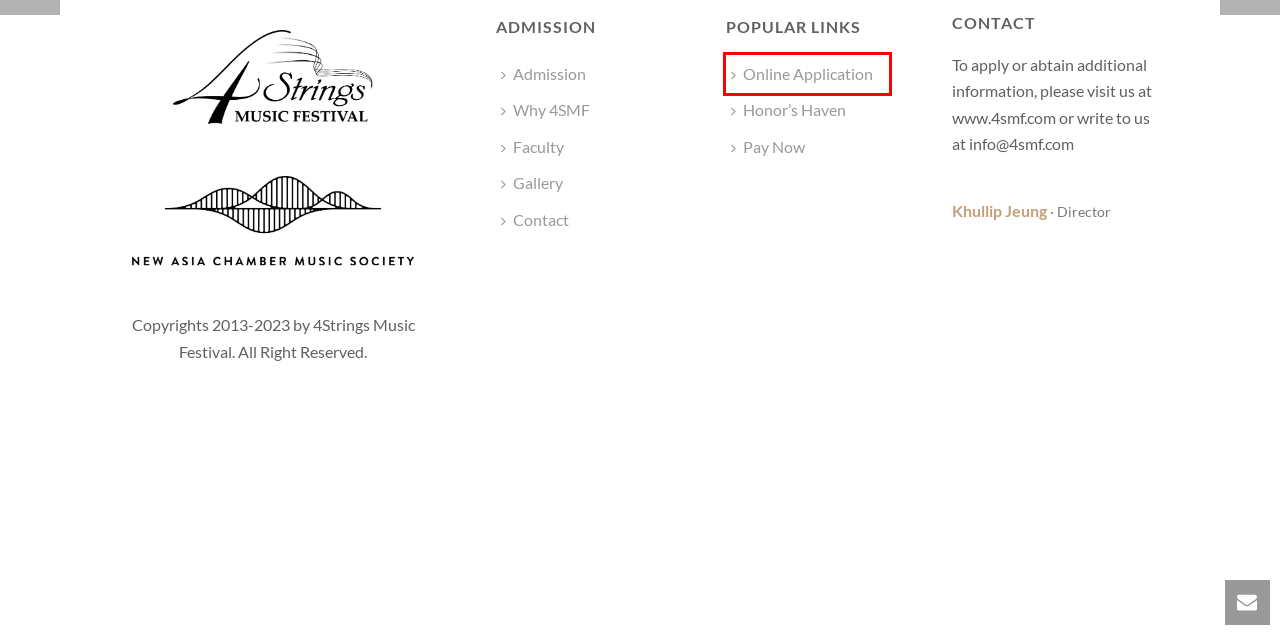Observe the screenshot of a webpage with a red bounding box around an element. Identify the webpage description that best fits the new page after the element inside the bounding box is clicked. The candidates are:
A. Application – 4Strings Music Festival
B. Gallery – 4Strings Music Festival
C. Ann Setzer · Artistic Advisor – 4Strings Music Festival
D. Contact – 4Strings Music Festival
E. 4Strings Music Festival
F. Faculty – 4Strings Music Festival
G. Christopher Ferrara · Violin – 4Strings Music Festival
H. Why 4SMF – 4Strings Music Festival

A